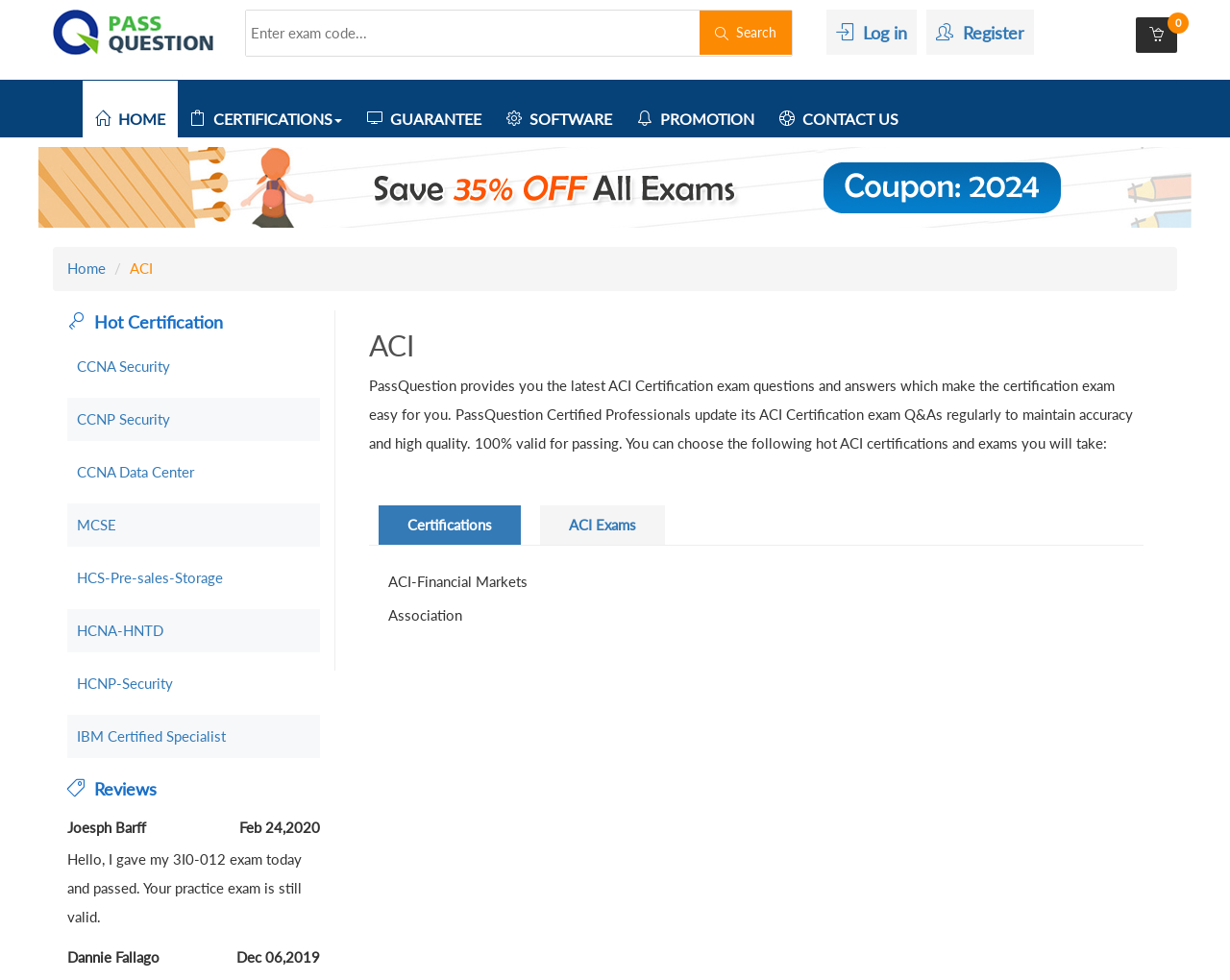What is the name of the website?
Answer the question with detailed information derived from the image.

The name of the website is PassQuestion, which is indicated by the link element with the text 'PassQuestion' at the top-left corner of the webpage.